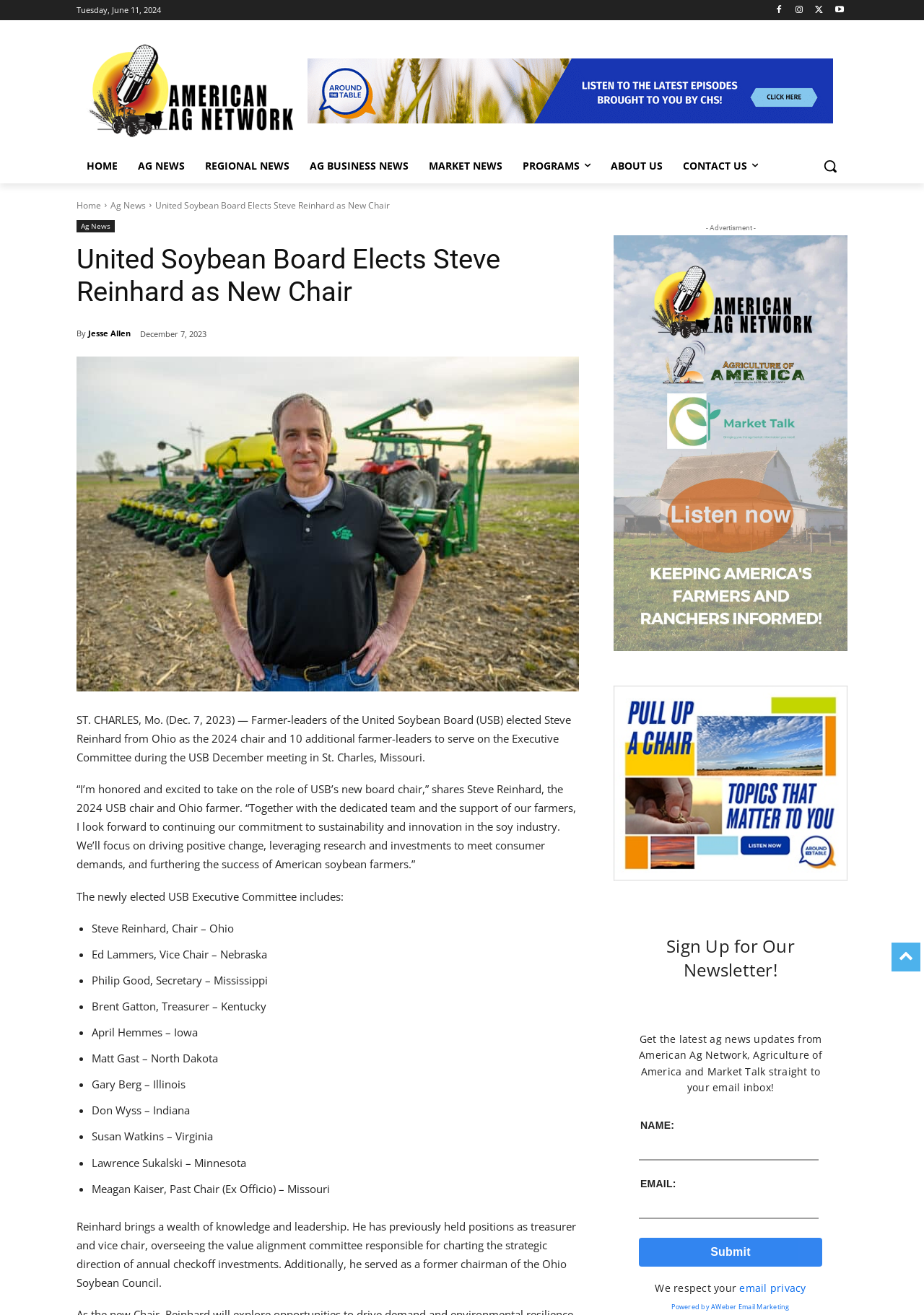Please identify the bounding box coordinates of where to click in order to follow the instruction: "Enter your email address in the 'EMAIL:' field".

[0.691, 0.909, 0.886, 0.927]